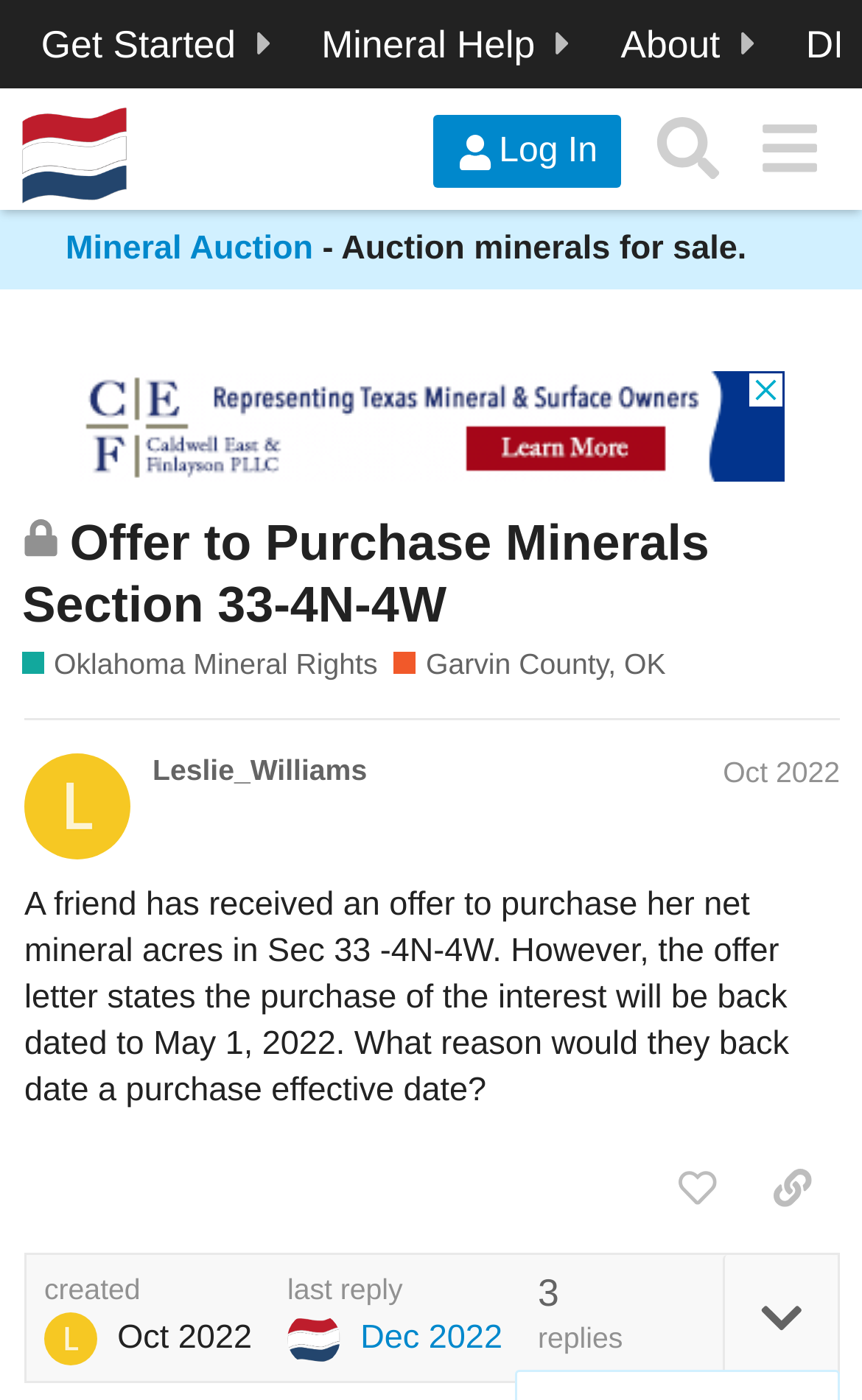What is the topic of this discussion?
Please use the image to provide an in-depth answer to the question.

Based on the webpage content, specifically the heading 'Offer to Purchase Minerals Section 33-4N-4W' and the text 'A friend has received an offer to purchase her net mineral acres in Sec 33 -4N-4W.', it is clear that the topic of this discussion is related to mineral rights.